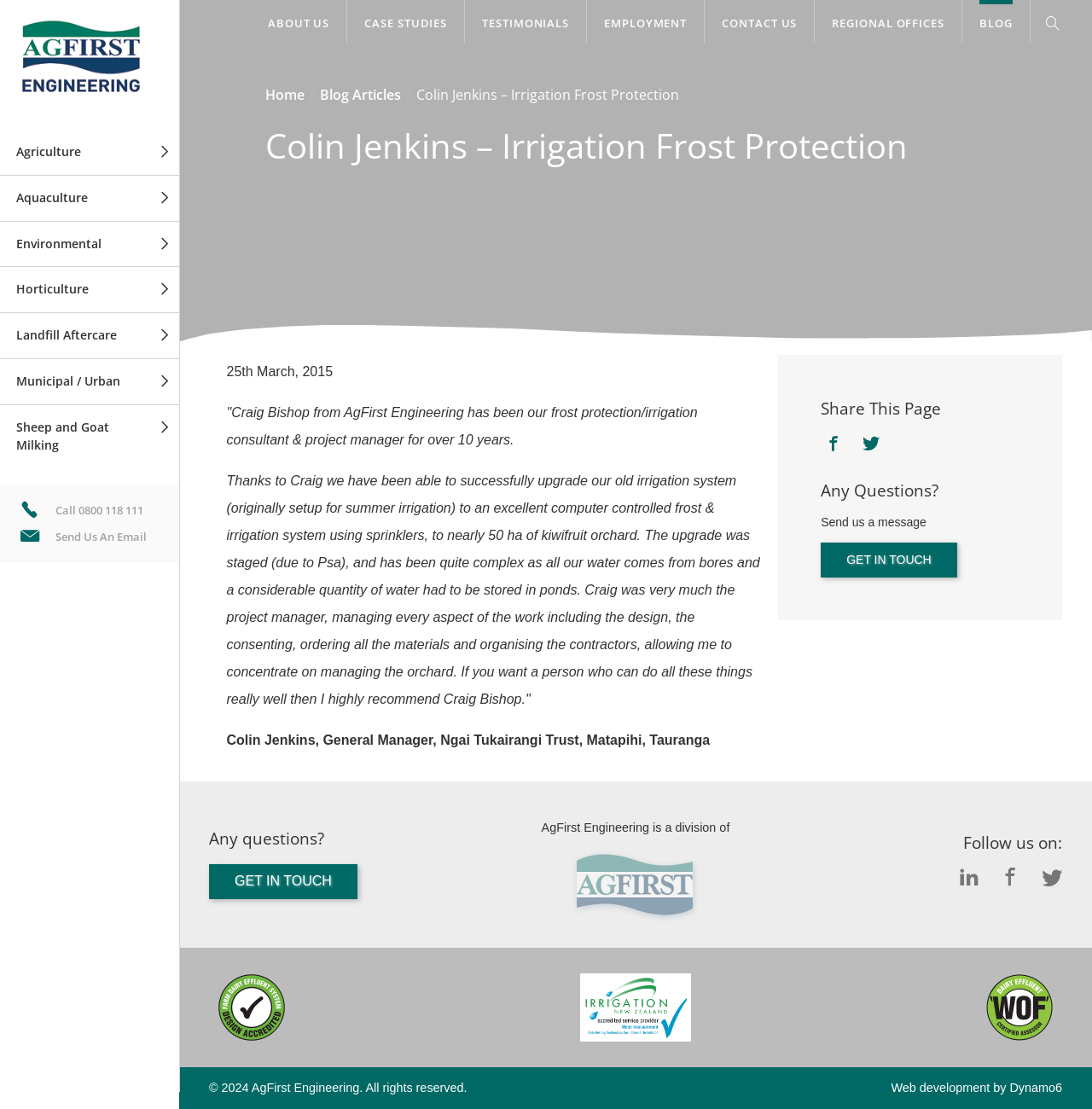Please specify the bounding box coordinates of the area that should be clicked to accomplish the following instruction: "Click CONTACT US". The coordinates should consist of four float numbers between 0 and 1, i.e., [left, top, right, bottom].

[0.661, 0.0, 0.73, 0.038]